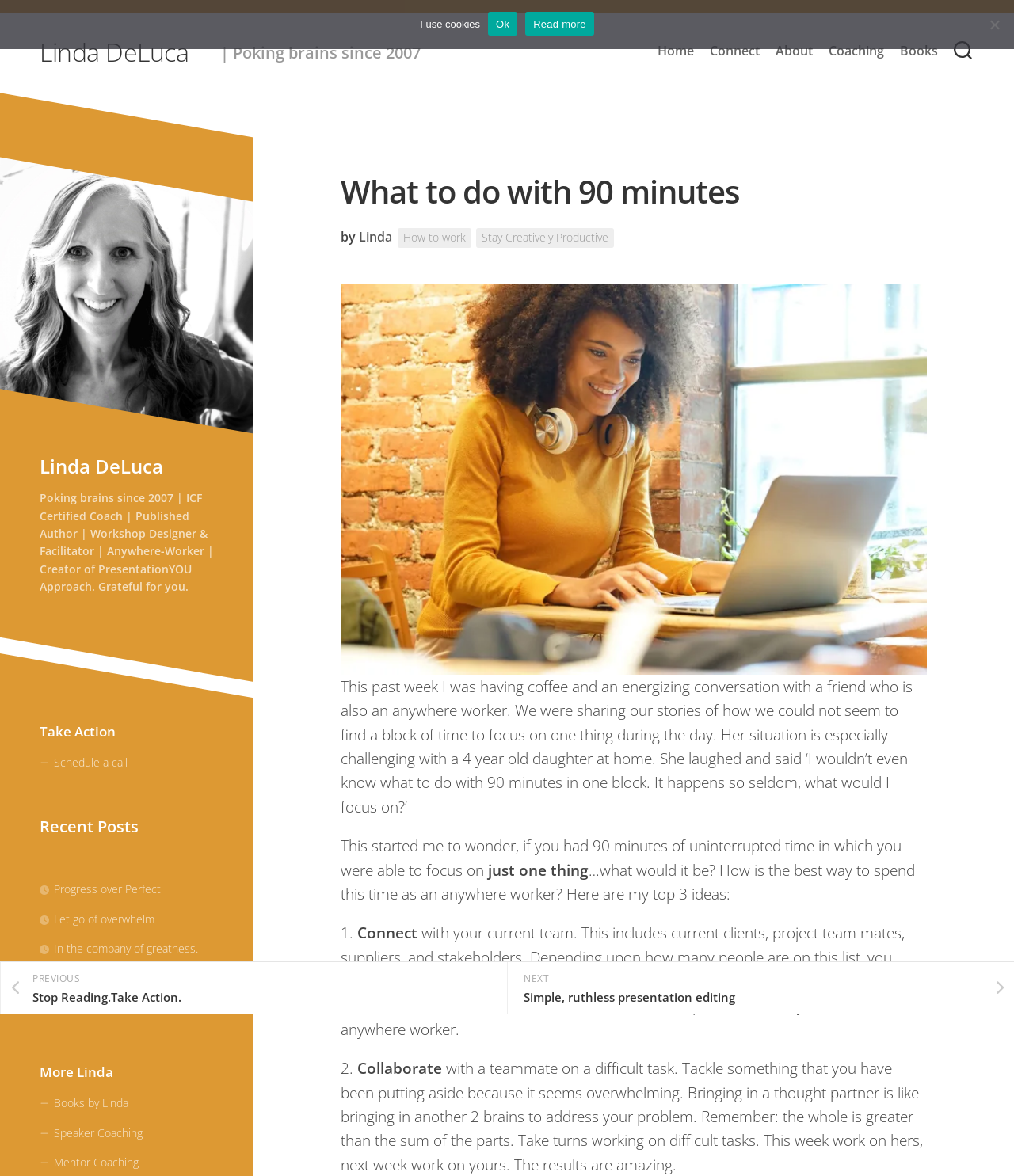Determine the bounding box coordinates of the clickable element to complete this instruction: "Click on the 'Home' link". Provide the coordinates in the format of four float numbers between 0 and 1, [left, top, right, bottom].

[0.648, 0.036, 0.684, 0.05]